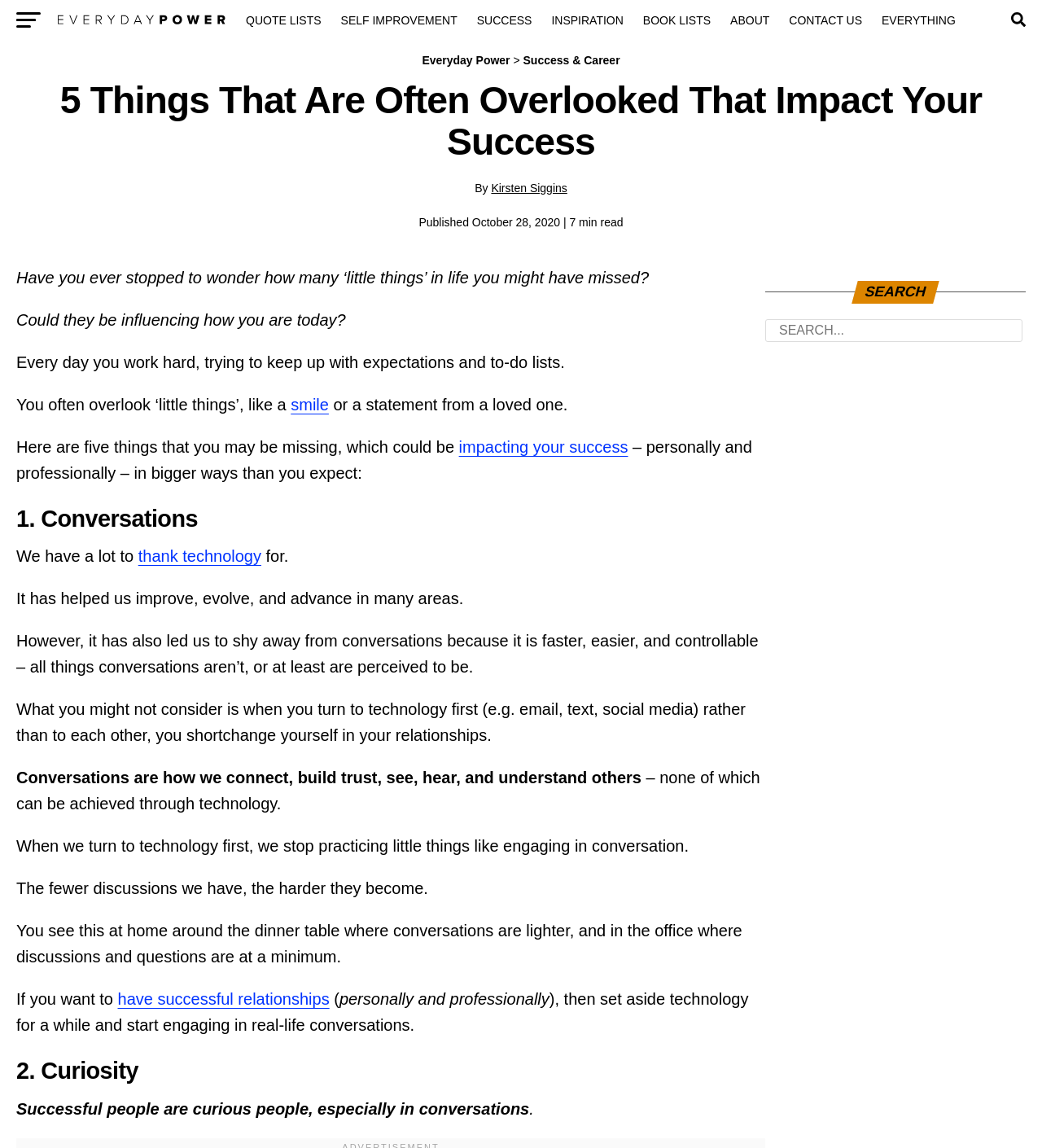Please answer the following question using a single word or phrase: 
What is the category of the article 'Success & Career'?

Self Improvement